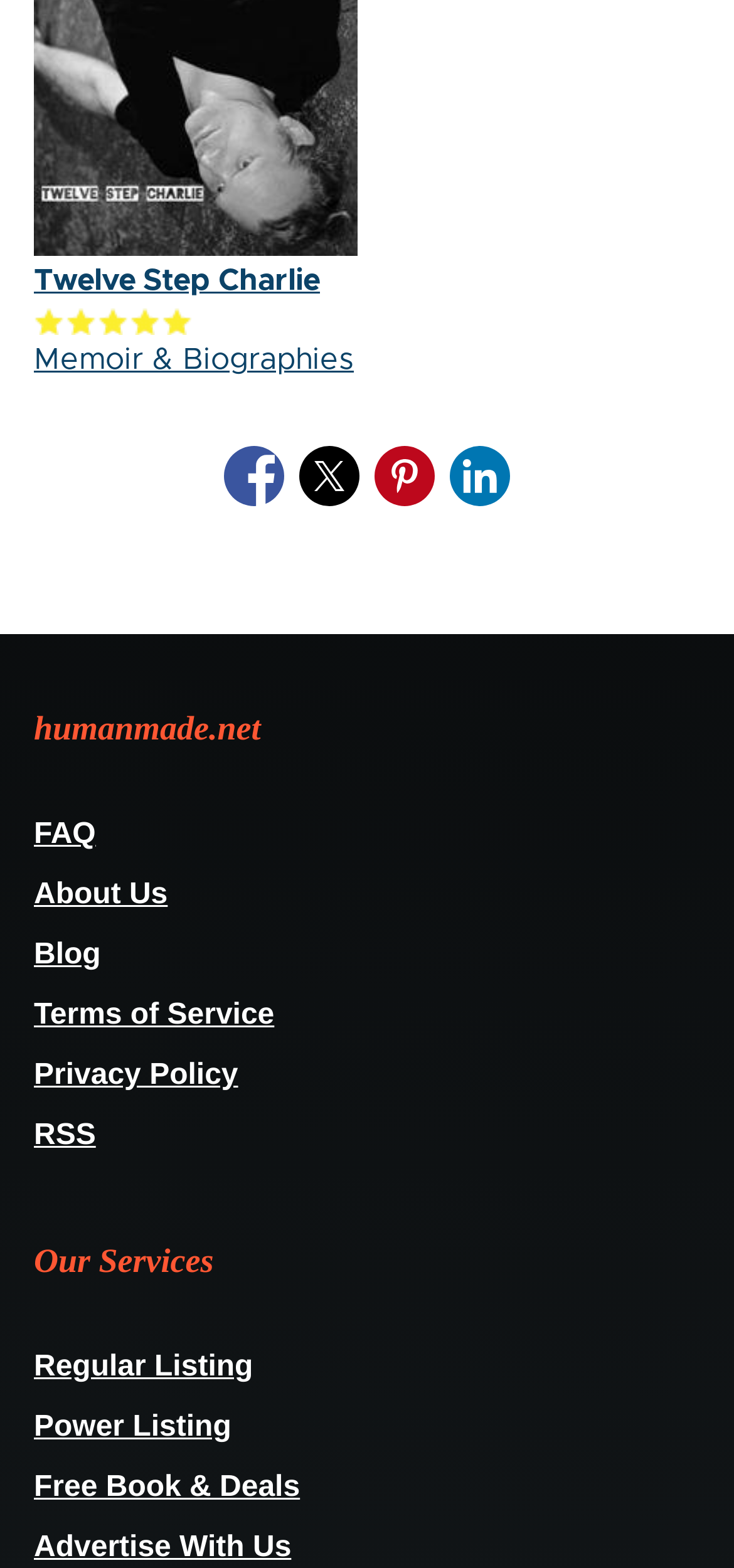Pinpoint the bounding box coordinates for the area that should be clicked to perform the following instruction: "Read the blog".

[0.046, 0.595, 0.137, 0.619]